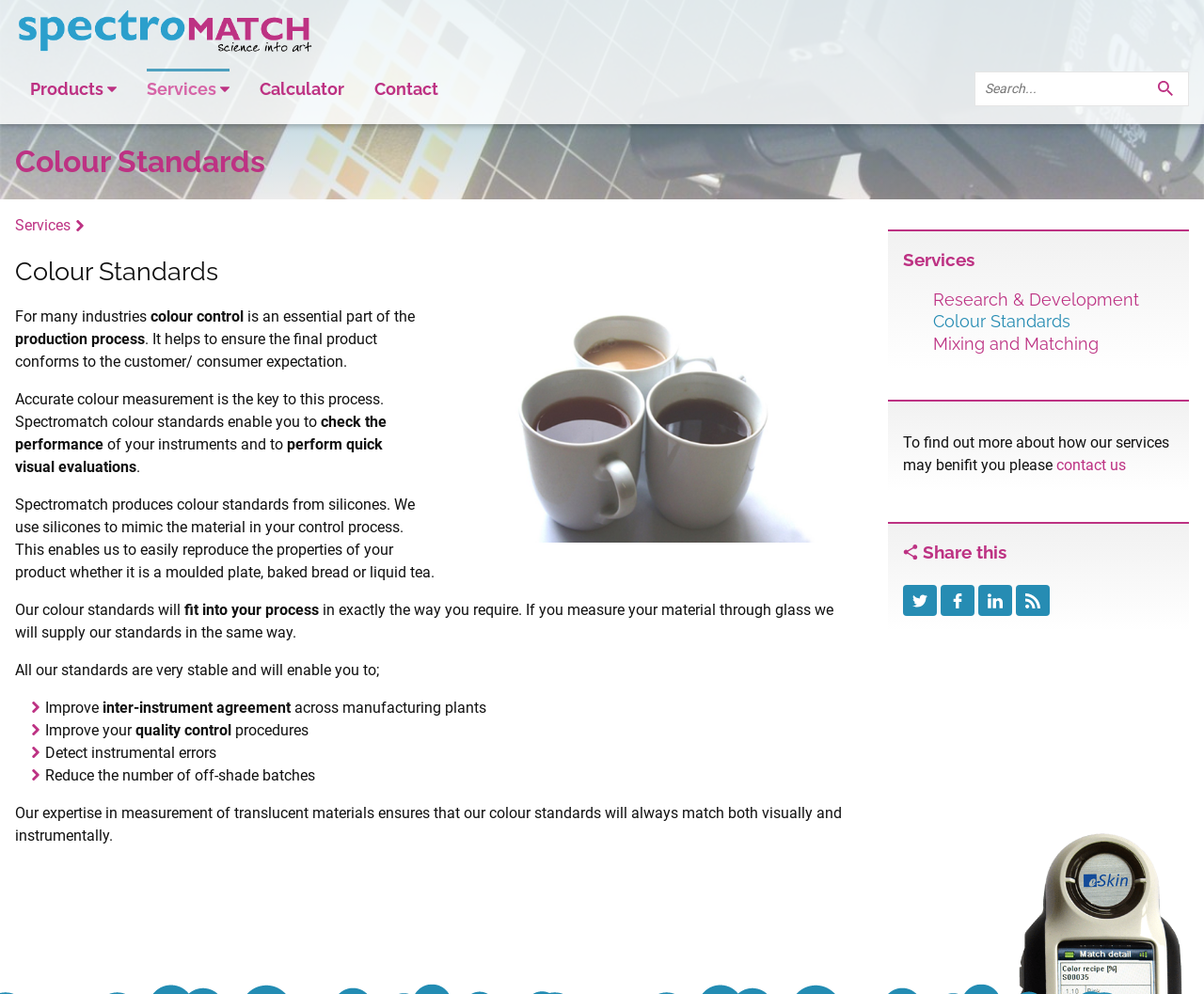What materials are used to produce colour standards?
From the screenshot, supply a one-word or short-phrase answer.

Silicones